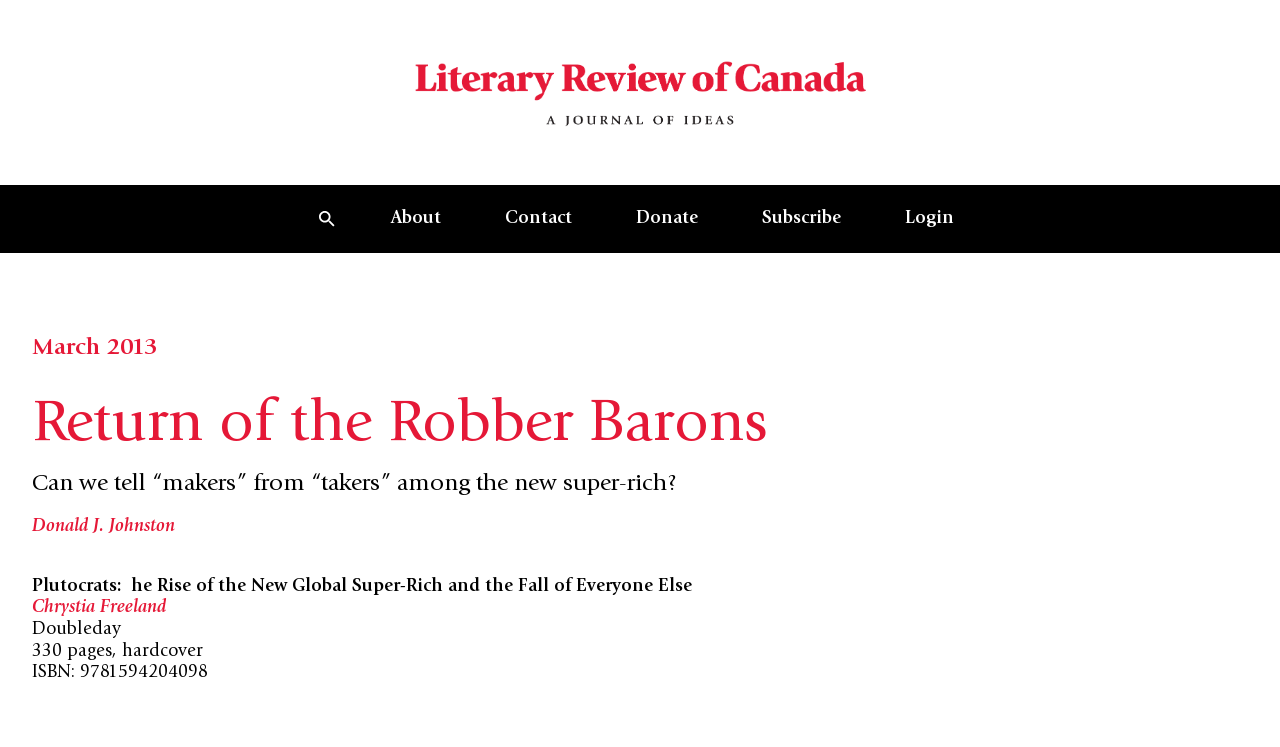Locate the bounding box coordinates of the area that needs to be clicked to fulfill the following instruction: "Click the 'Login' link". The coordinates should be in the format of four float numbers between 0 and 1, namely [left, top, right, bottom].

[0.682, 0.247, 0.77, 0.338]